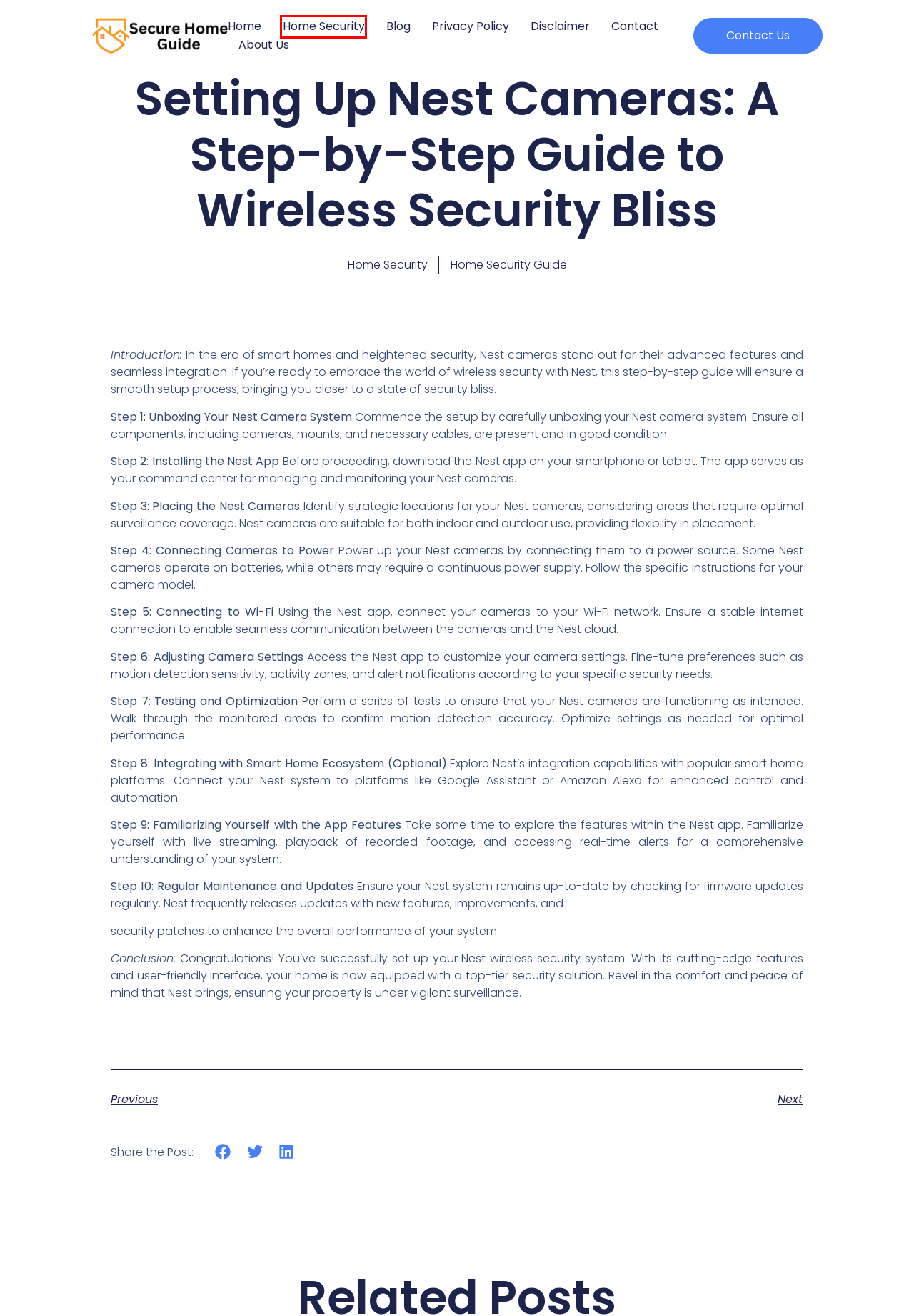With the provided screenshot showing a webpage and a red bounding box, determine which webpage description best fits the new page that appears after clicking the element inside the red box. Here are the options:
A. Home Security – Secure Home Guide
B. Privacy Policy – Secure Home Guide
C. Secure Home Guide
D. Disclaimer – Secure Home Guide
E. Contact – Secure Home Guide
F. Blog – Secure Home Guide
G. About Us – Secure Home Guide
H. Traveling Smart: Tips for Securing Your Home When You’re Away – Secure Home Guide

A